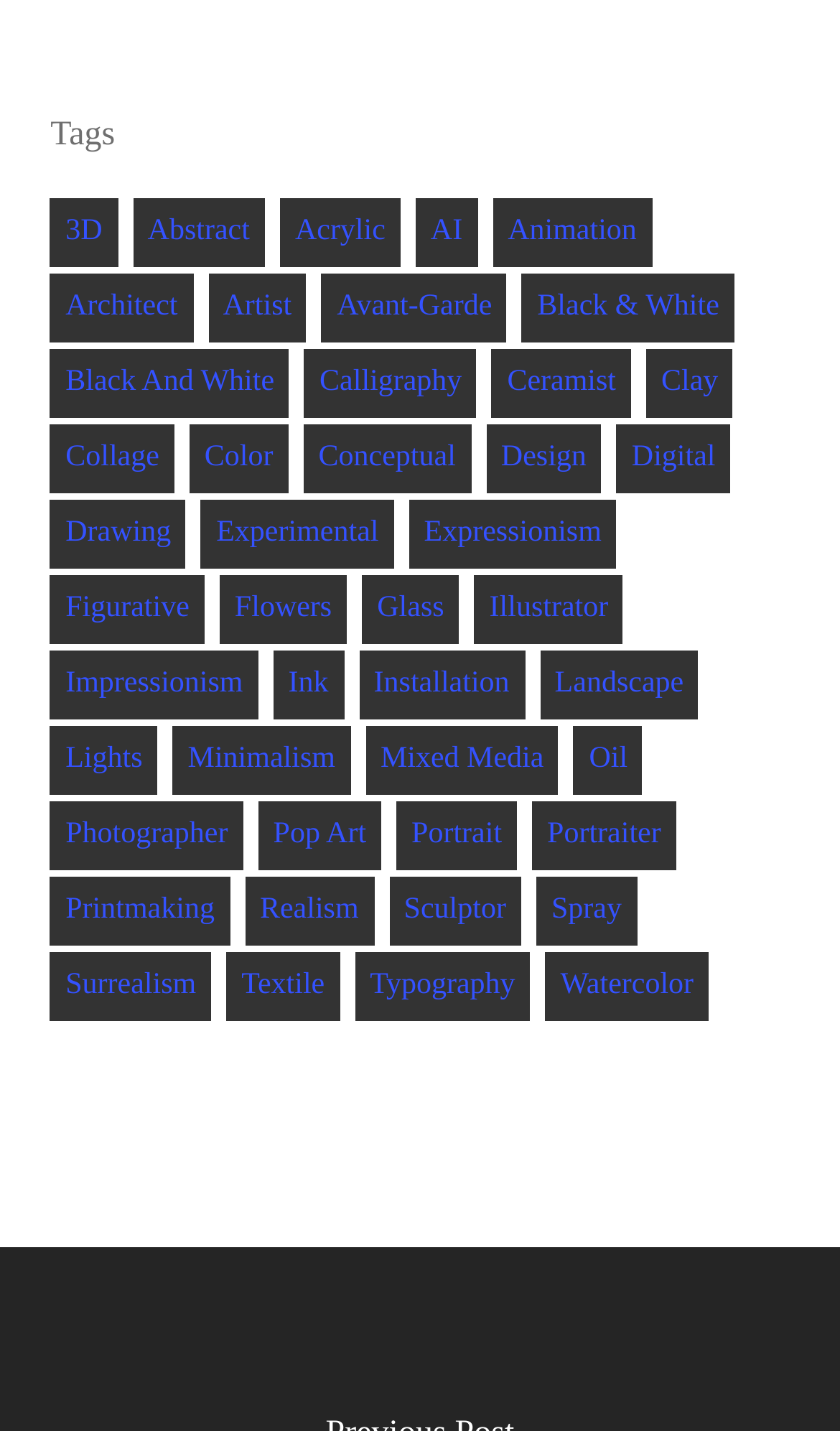Please identify the bounding box coordinates of the area I need to click to accomplish the following instruction: "Explore the Abstract art category".

[0.158, 0.138, 0.315, 0.187]